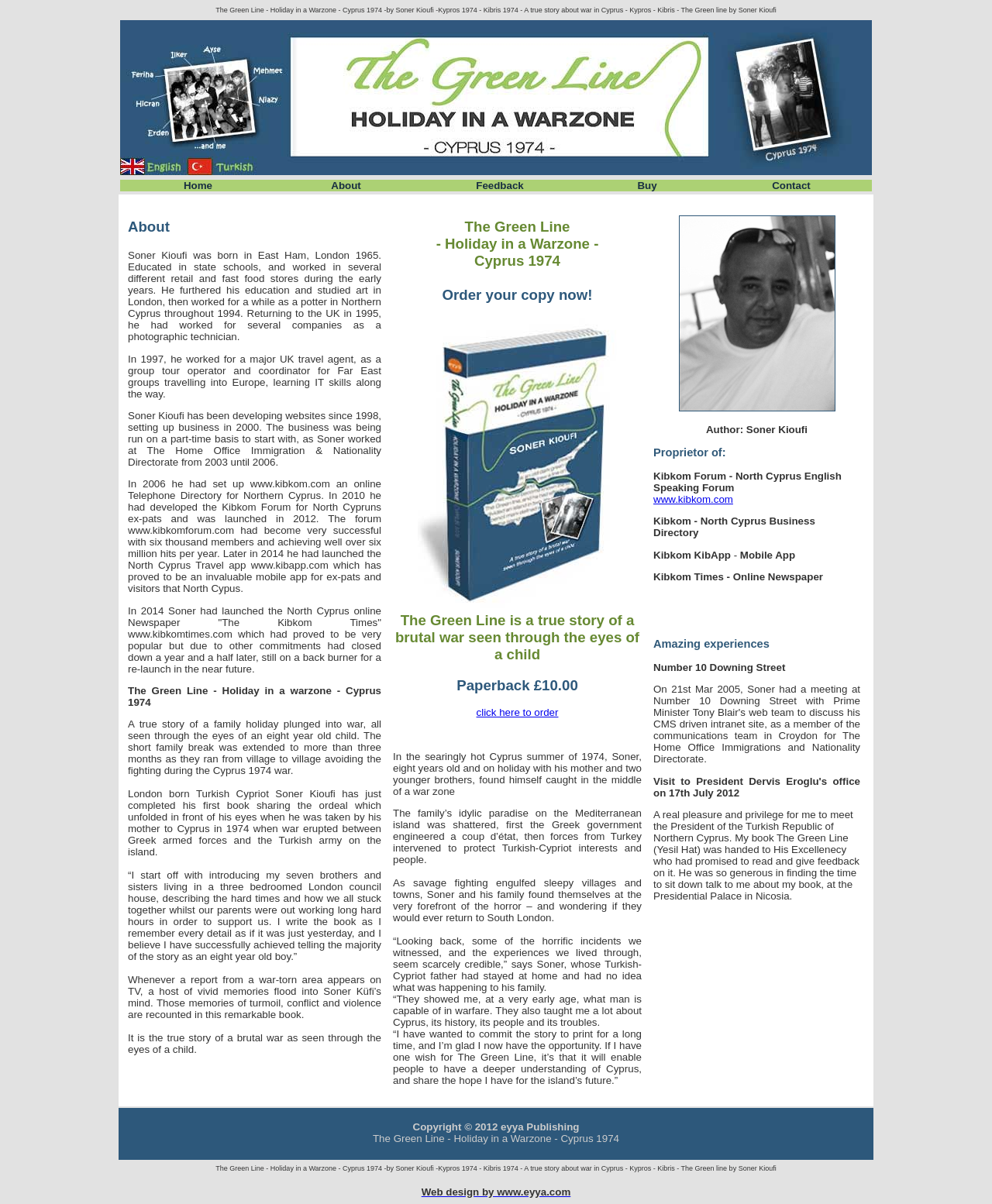Using the provided description Feedback, find the bounding box coordinates for the UI element. Provide the coordinates in (top-left x, top-left y, bottom-right x, bottom-right y) format, ensuring all values are between 0 and 1.

[0.48, 0.149, 0.528, 0.159]